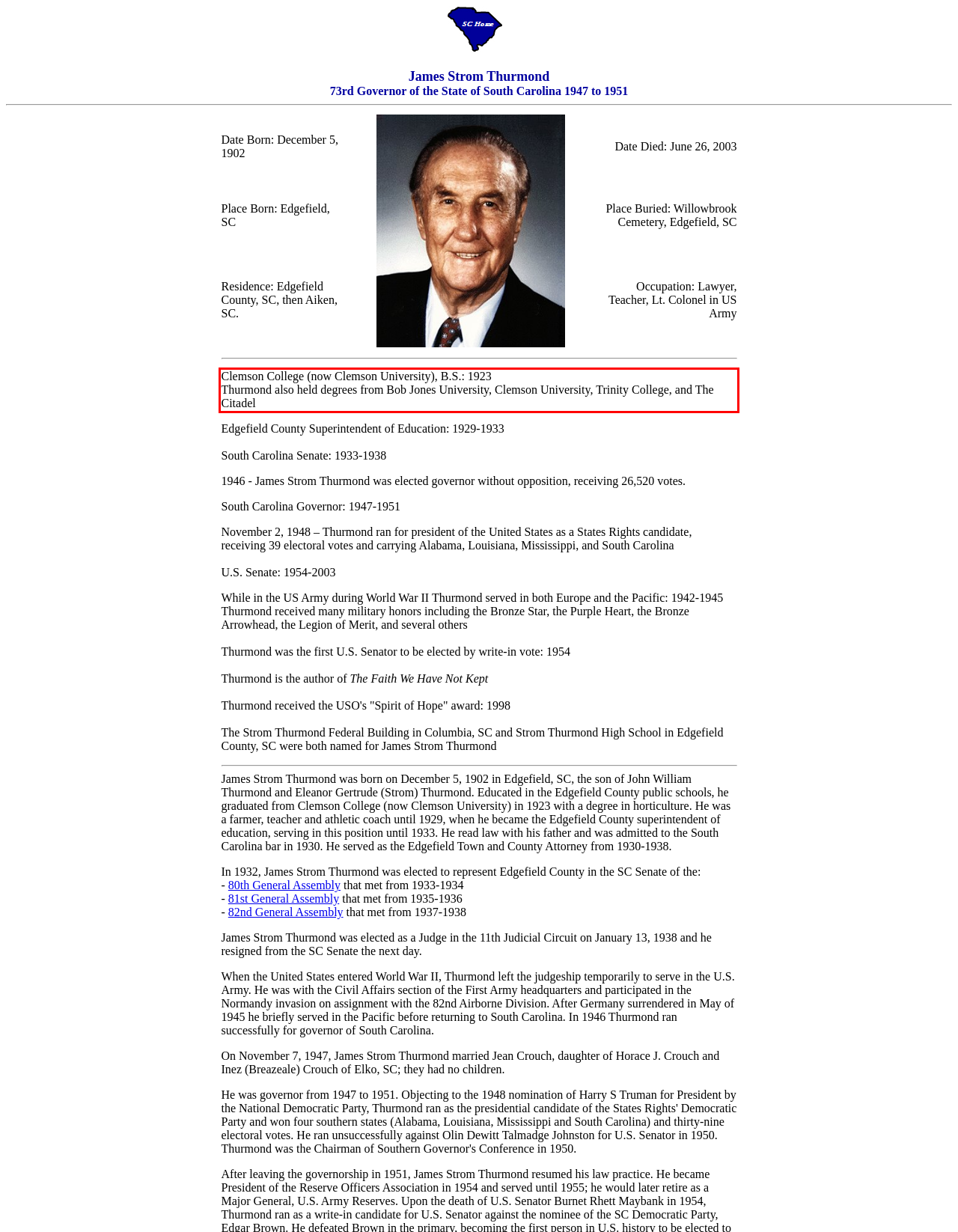Please look at the webpage screenshot and extract the text enclosed by the red bounding box.

Clemson College (now Clemson University), B.S.: 1923 Thurmond also held degrees from Bob Jones University, Clemson University, Trinity College, and The Citadel